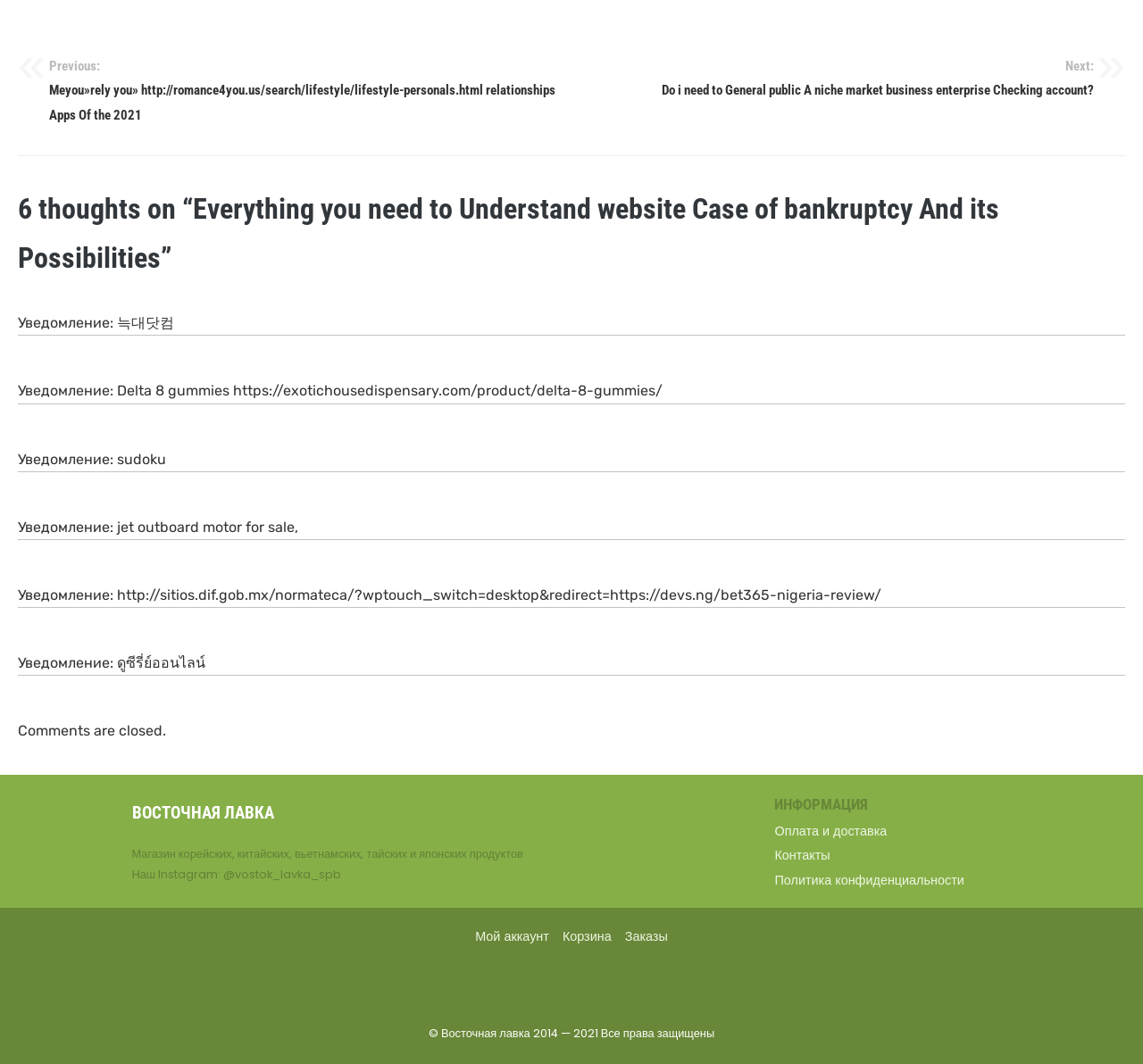Could you provide the bounding box coordinates for the portion of the screen to click to complete this instruction: "Click on the 'Previous' link"?

[0.043, 0.052, 0.5, 0.116]